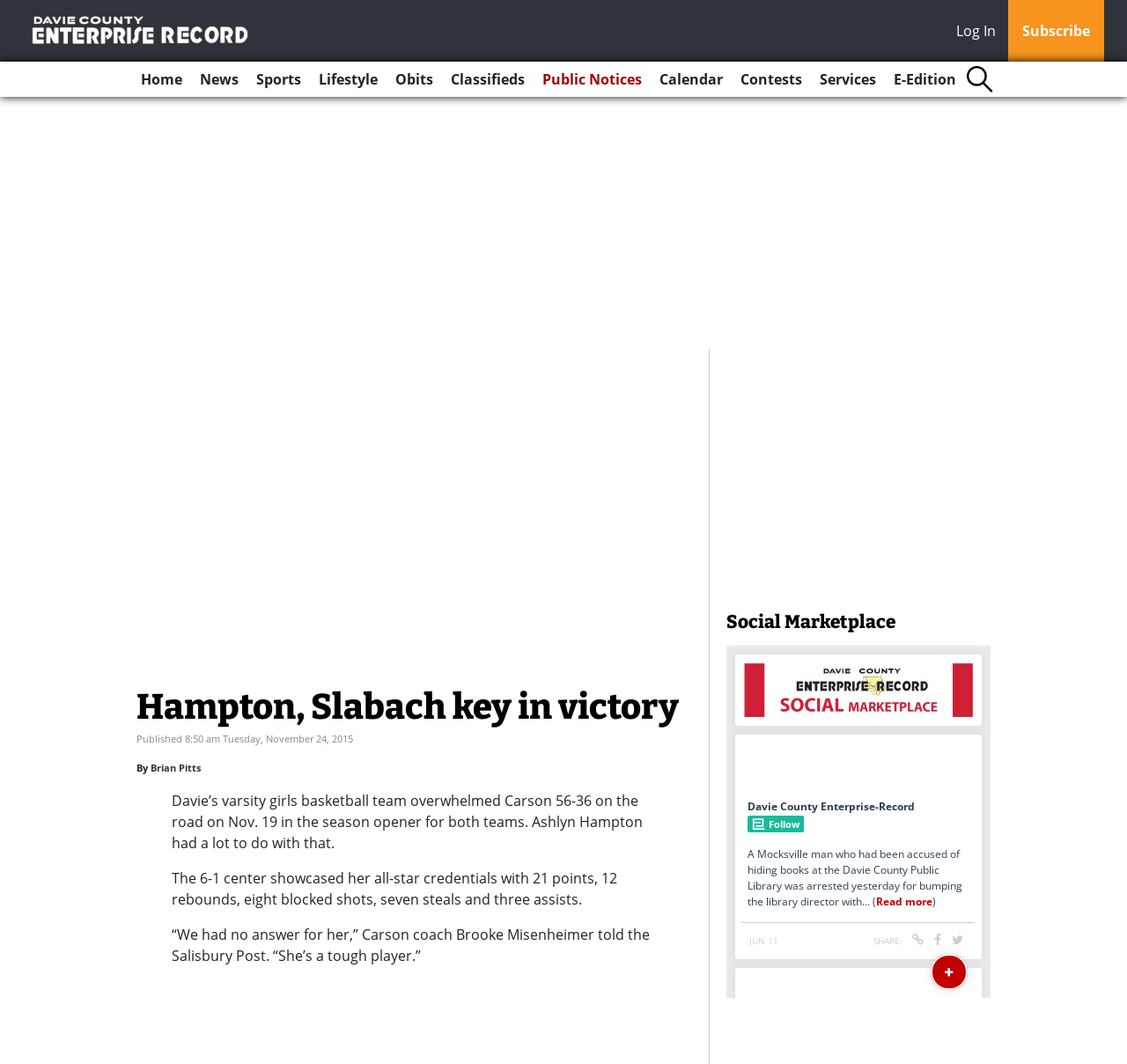For the element described, predict the bounding box coordinates as (top-left x, top-left y, bottom-right x, bottom-right y). All values should be between 0 and 1. Element description: Brian Pitts

[0.134, 0.715, 0.178, 0.728]